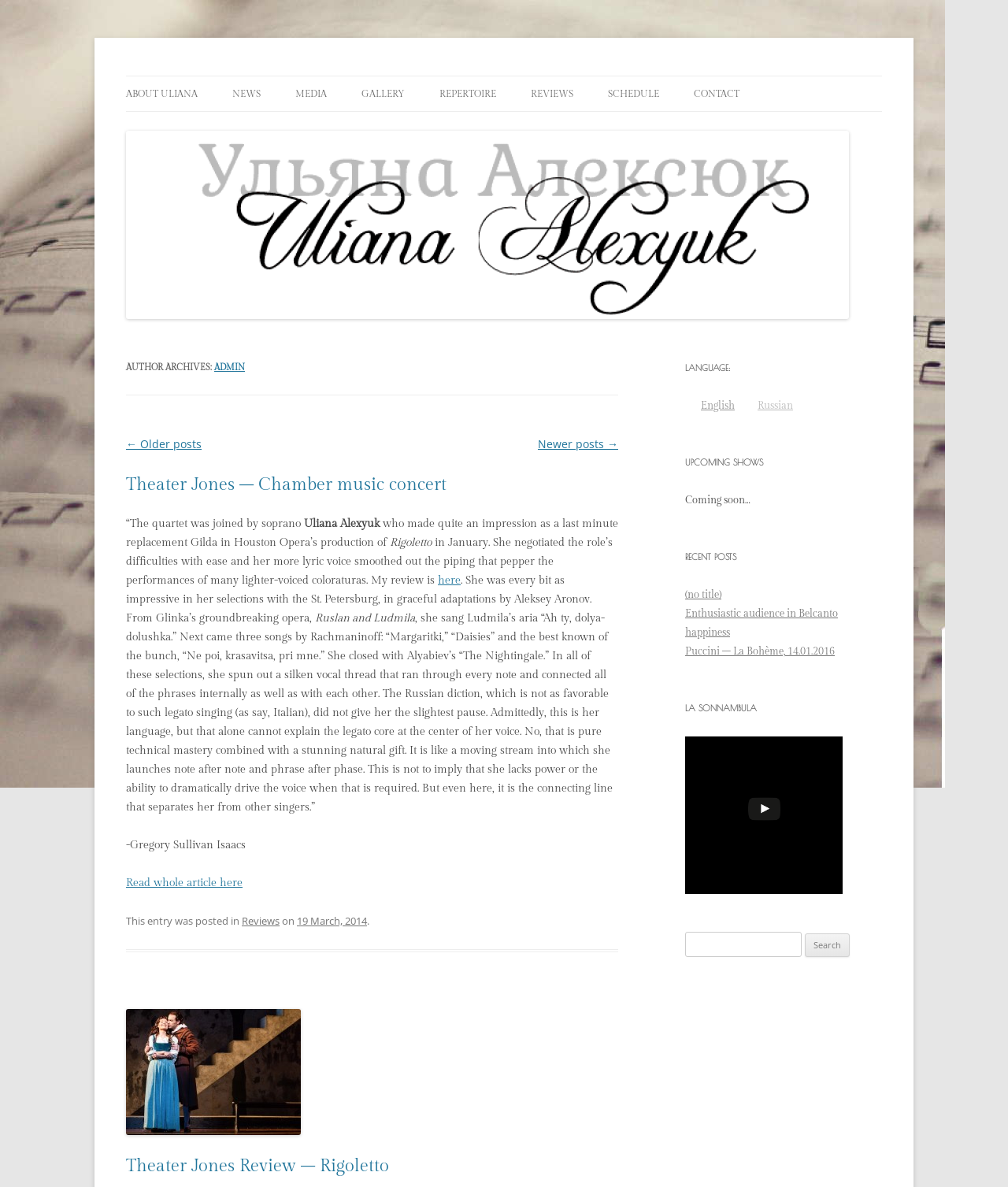Using the element description: "parent_node: Search for: name="s"", determine the bounding box coordinates. The coordinates should be in the format [left, top, right, bottom], with values between 0 and 1.

[0.68, 0.785, 0.795, 0.806]